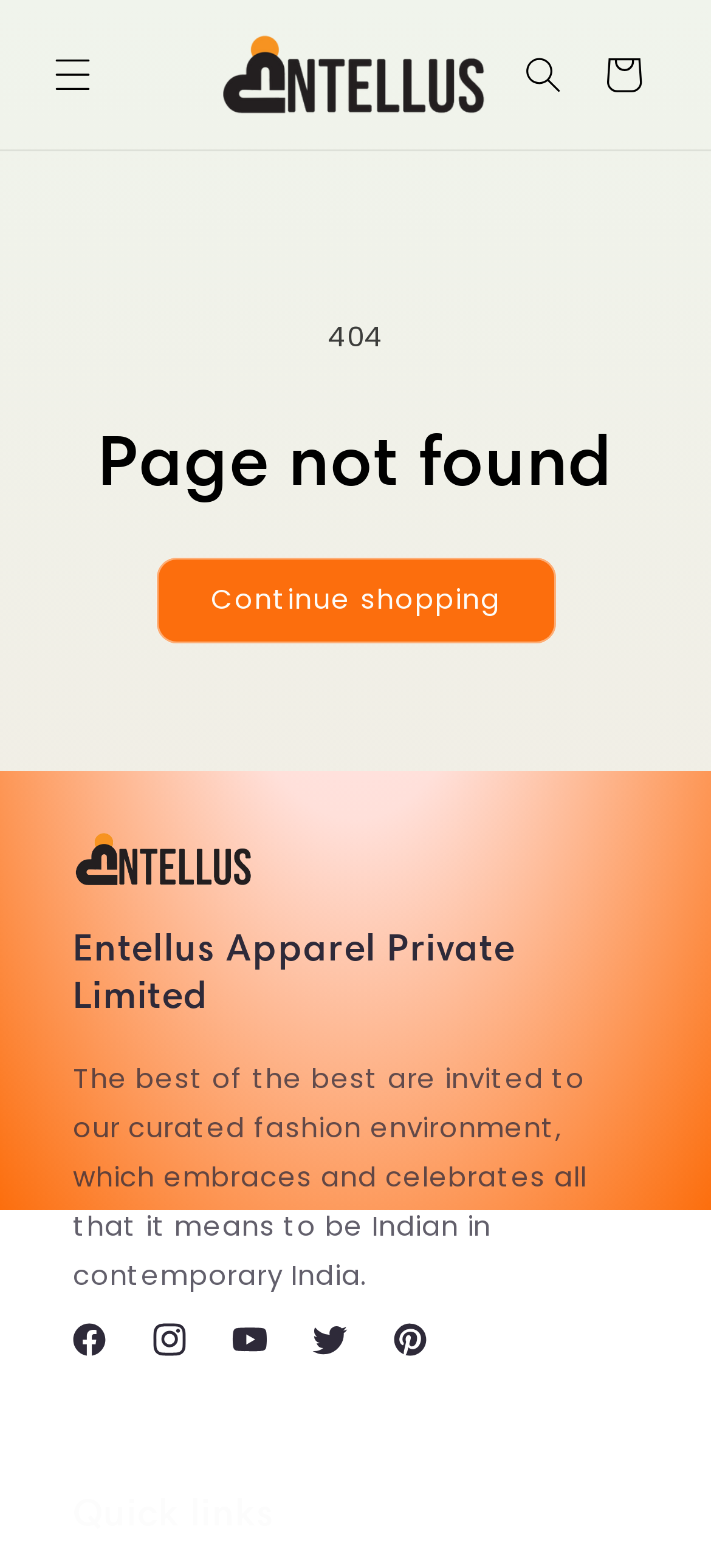Identify the bounding box coordinates of the clickable region necessary to fulfill the following instruction: "View cart". The bounding box coordinates should be four float numbers between 0 and 1, i.e., [left, top, right, bottom].

[0.821, 0.022, 0.933, 0.073]